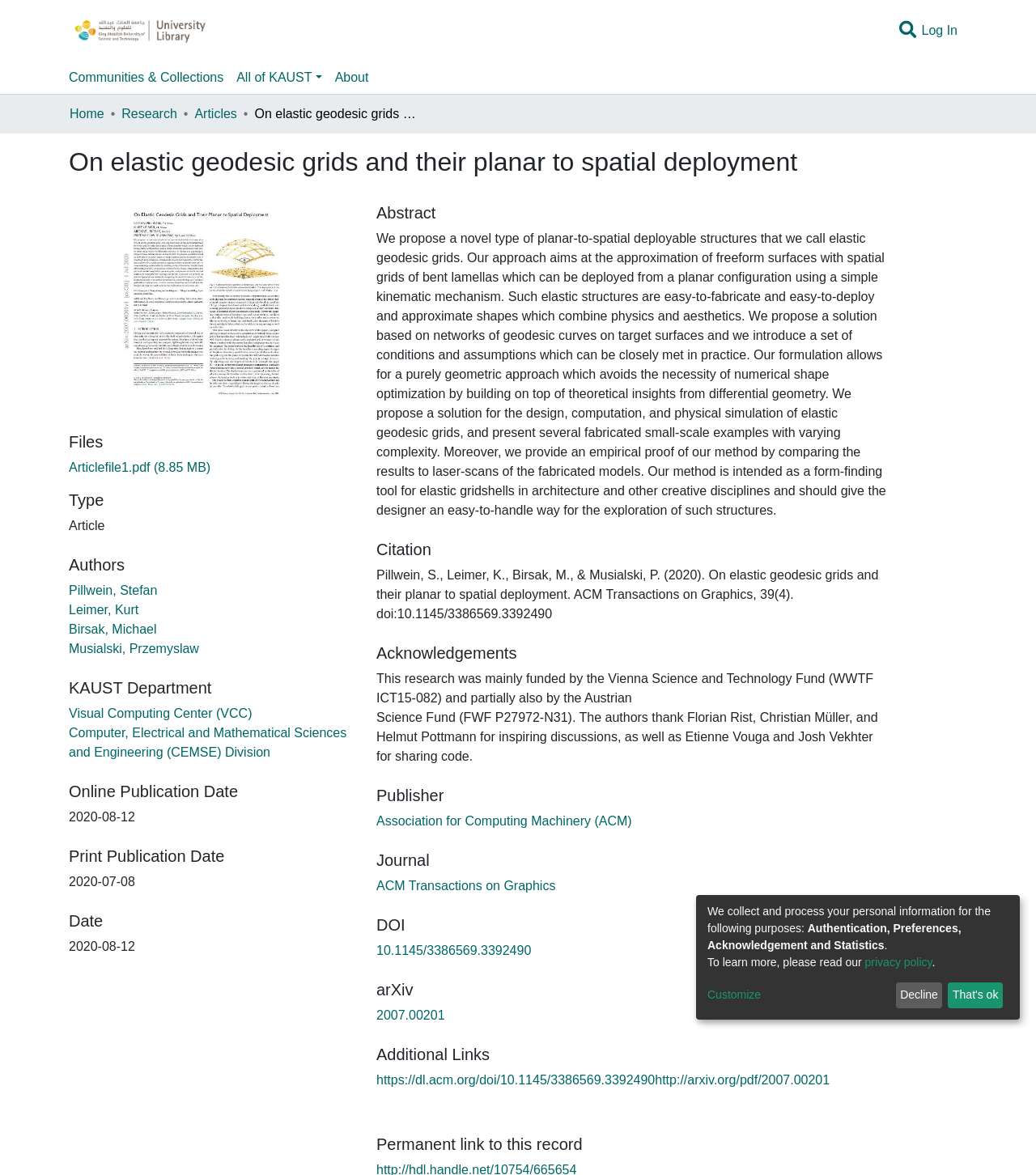What is the DOI of the research article?
Provide an in-depth answer to the question, covering all aspects.

I found the answer by looking at the DOI section of the webpage, which mentions the DOI as 10.1145/3386569.3392490. This information is also mentioned in the citation section of the webpage.